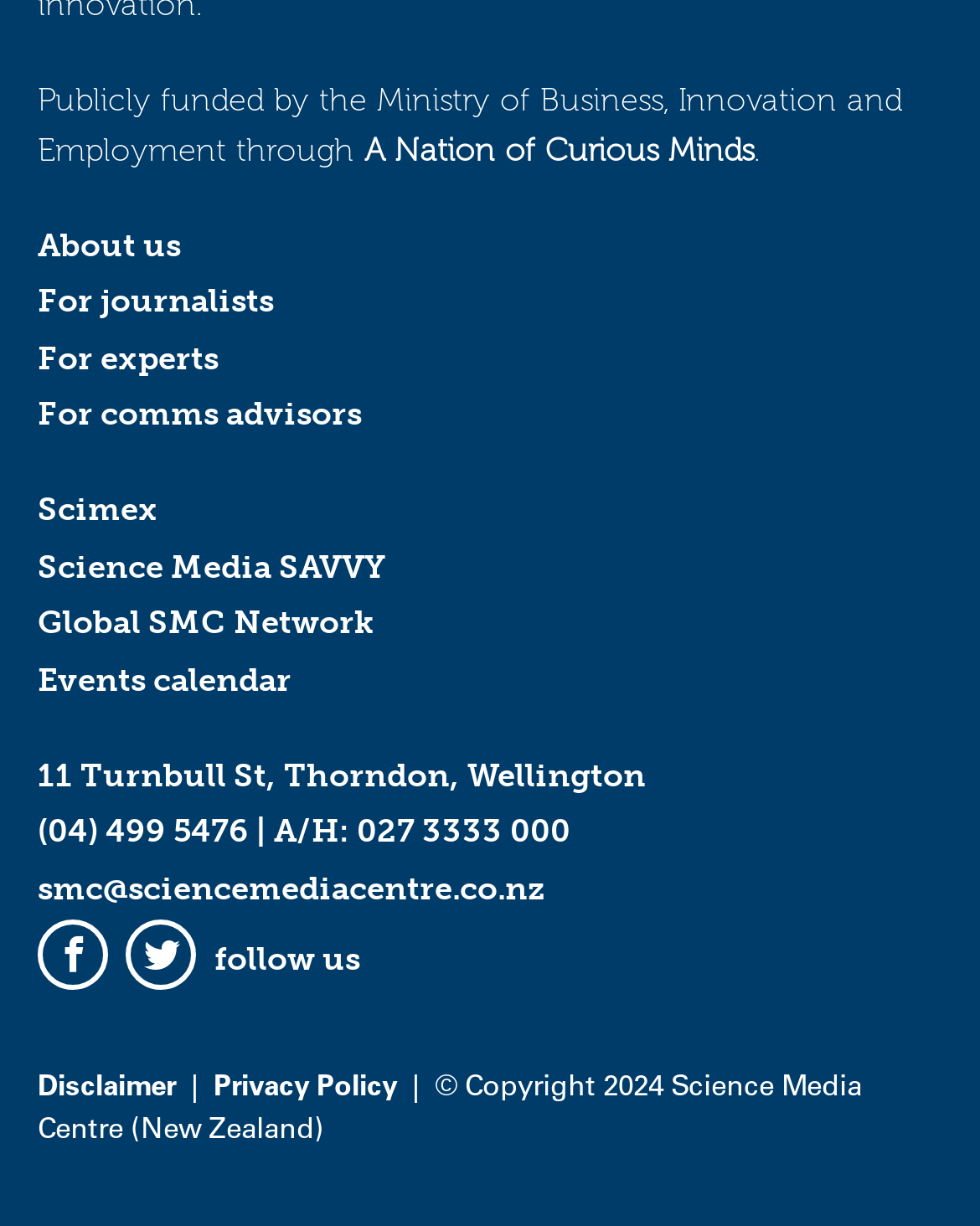What is the name of the organization?
Use the screenshot to answer the question with a single word or phrase.

Science Media Centre